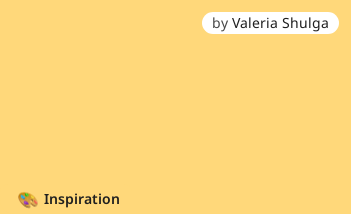Offer an in-depth caption for the image.

The image features a clean and vibrant design, set against a soft yellow background, symbolizing warmth and positivity. In the upper right corner, there is a label reading "by Valeria Shulga," indicating the author or creator’s contribution. Below this, a small yet impactful icon of a palette or brush, often associated with creativity, is accompanied by the word "Inspiration" in a stylish font. This layout suggests a focus on creativity and artistic expression, likely related to content that inspires readers, potentially encompassing themes of art, design, or marketing. Overall, the image beautifully encapsulates the essence of inspirational content aimed at engaging and motivating its audience.